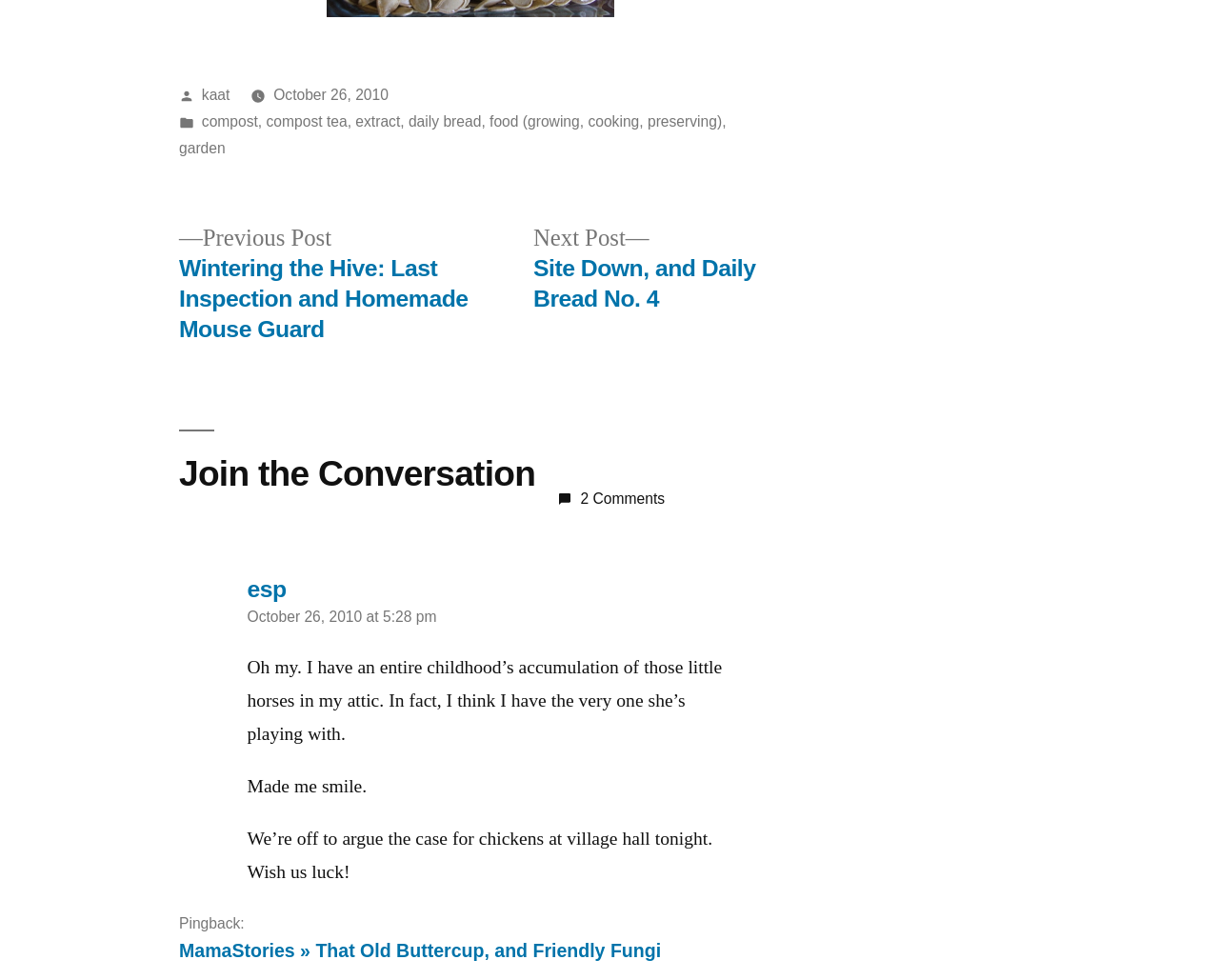Please specify the bounding box coordinates for the clickable region that will help you carry out the instruction: "Click on the 'garden' link".

[0.147, 0.143, 0.185, 0.159]